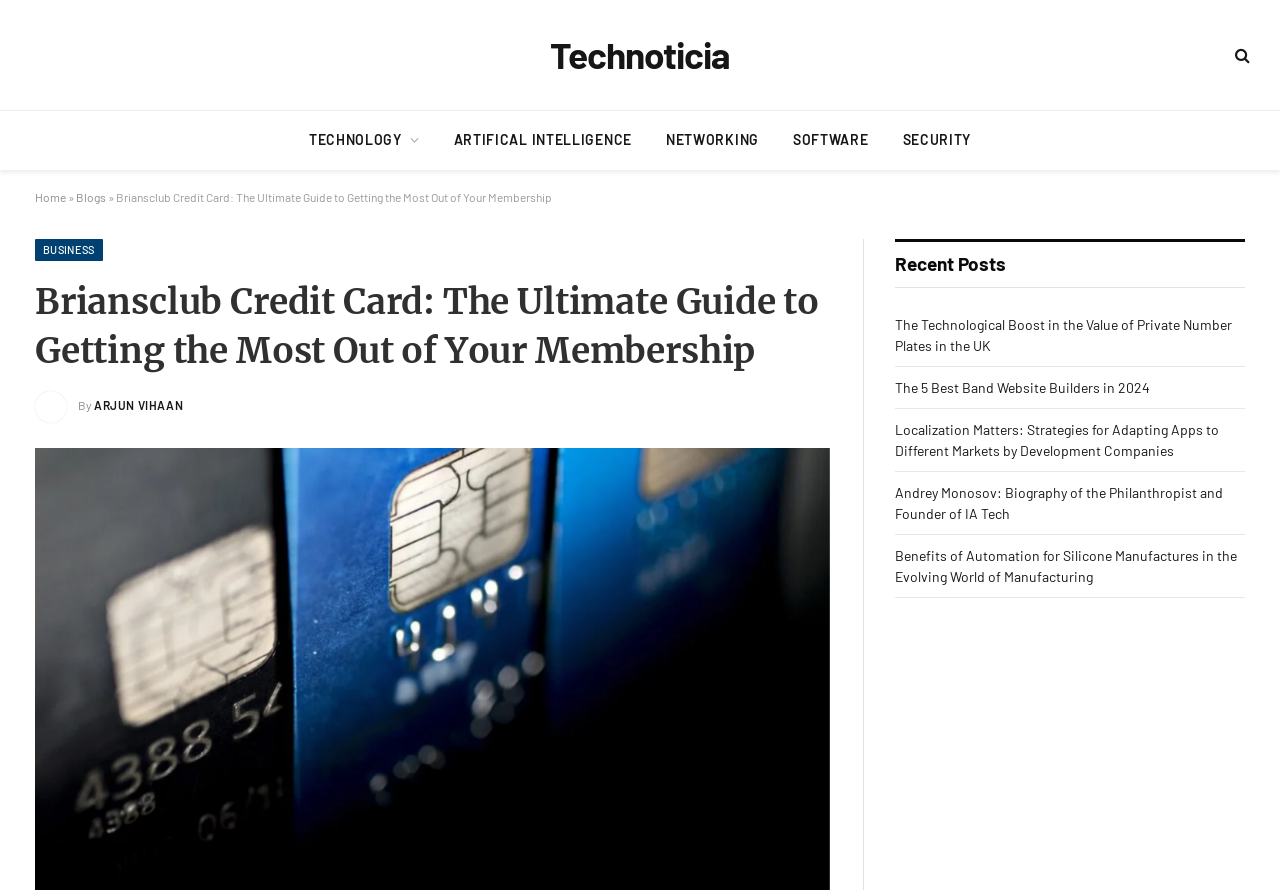Generate a thorough description of the webpage.

The webpage is about Briansclub Credit Card, providing an ultimate guide to getting the most out of membership. At the top, there is a link to "Technoticia" and a search icon on the right side. Below this, there are several links to different categories, including "TECHNOLOGY", "ARTIFICIAL INTELLIGENCE", "NETWORKING", "SOFTWARE", and "SECURITY", arranged horizontally across the page.

On the left side, there are links to "Home" and "Blogs", separated by a right-pointing arrow. Next to these links, the title "Briansclub Credit Card: The Ultimate Guide to Getting the Most Out of Your Membership" is displayed. Below this, there is a link to "BUSINESS".

The main content of the page is headed by the title "Briansclub Credit Card: The Ultimate Guide to Getting the Most Out of Your Membership" again, followed by an image of Arjun Vihaan and a byline. The main content is divided into sections, with a heading "Recent Posts" on the right side. Below this heading, there are five links to recent articles, including "The Technological Boost in the Value of Private Number Plates in the UK", "The 5 Best Band Website Builders in 2024", and others.